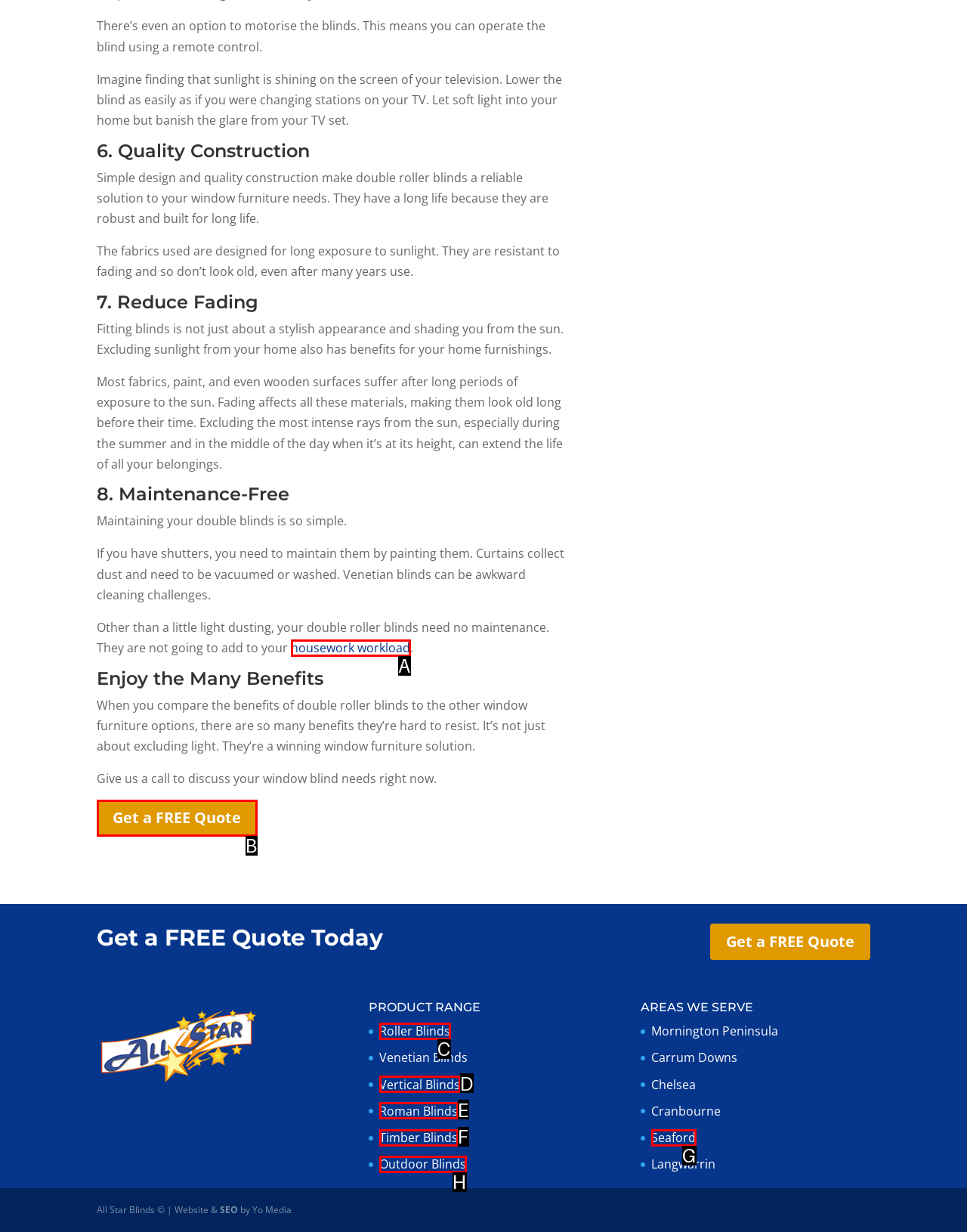Select the letter that corresponds to the UI element described as: Get a FREE Quote
Answer by providing the letter from the given choices.

B